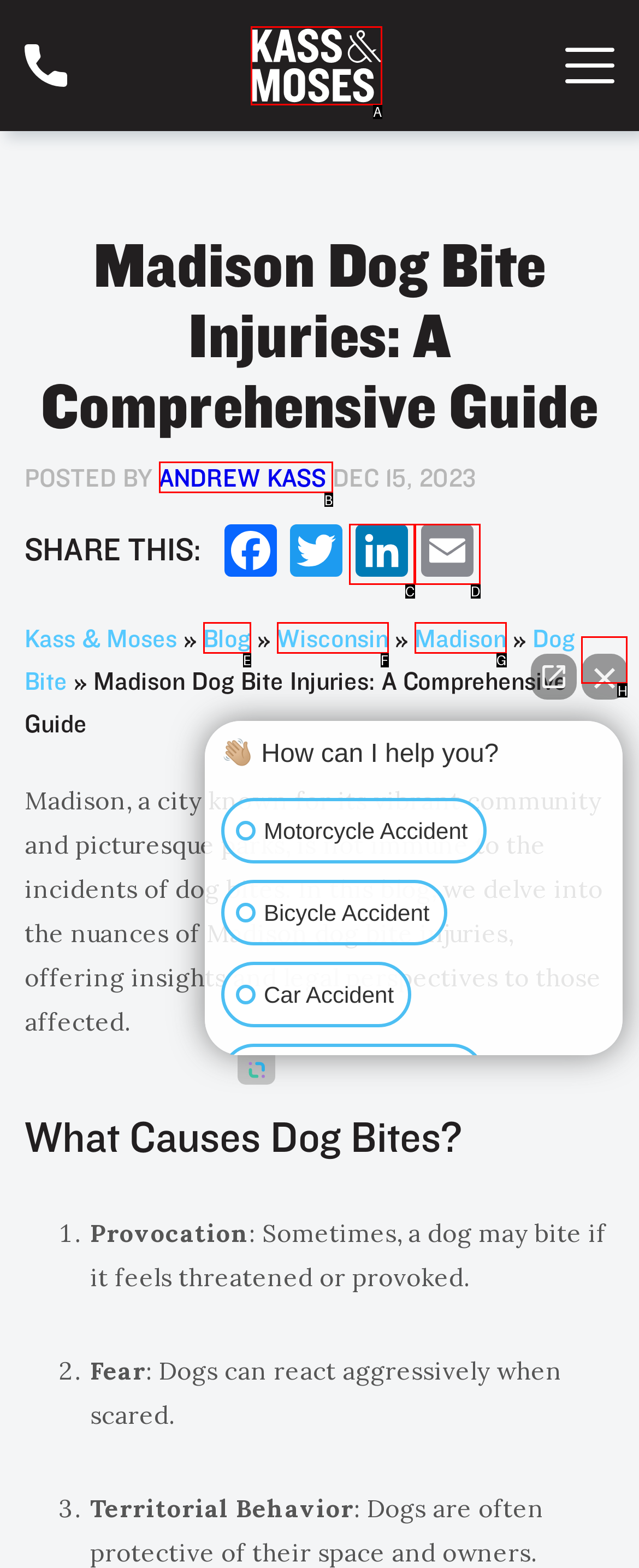Which HTML element should be clicked to complete the task: Close the Intaker Chat Widget? Answer with the letter of the corresponding option.

H